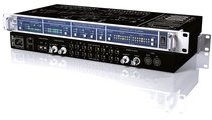How many display screens are featured on the front panel?
Answer the question with a single word or phrase by looking at the picture.

Multiple